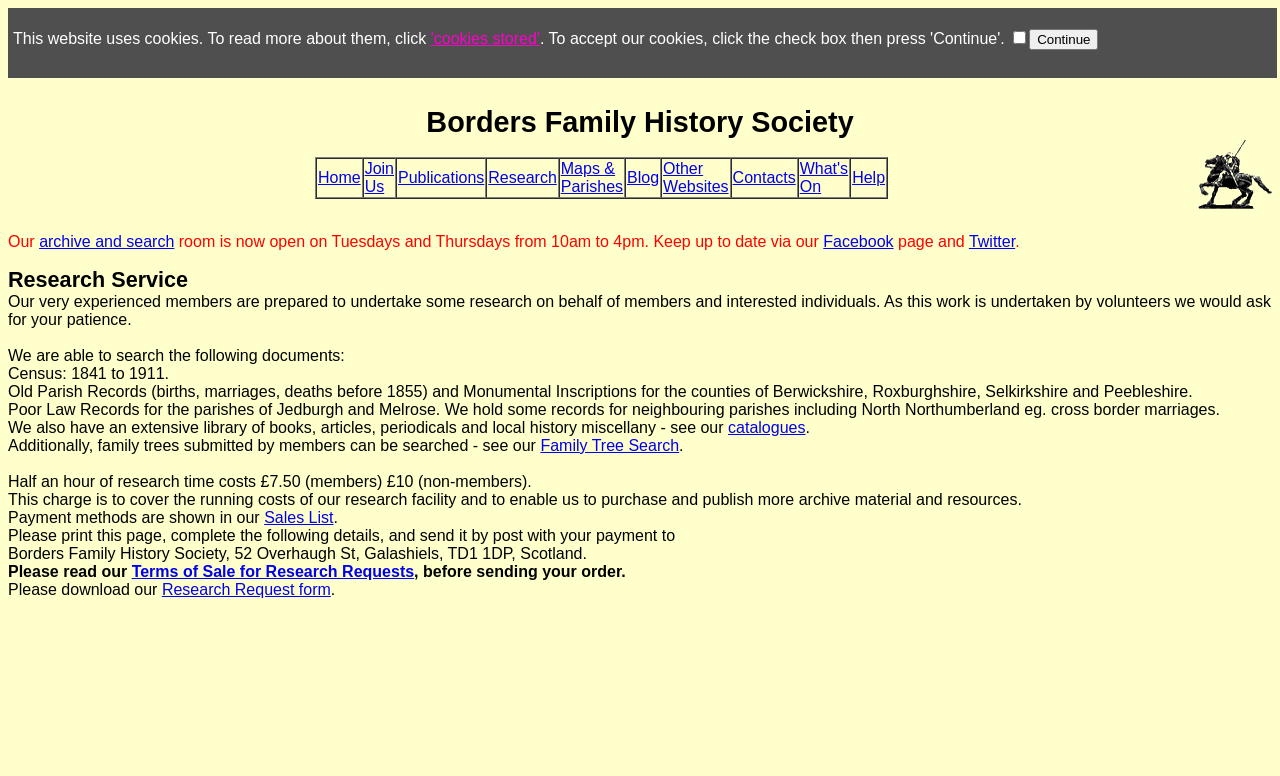Determine the bounding box coordinates of the UI element described by: "Research Request form".

[0.126, 0.749, 0.258, 0.771]